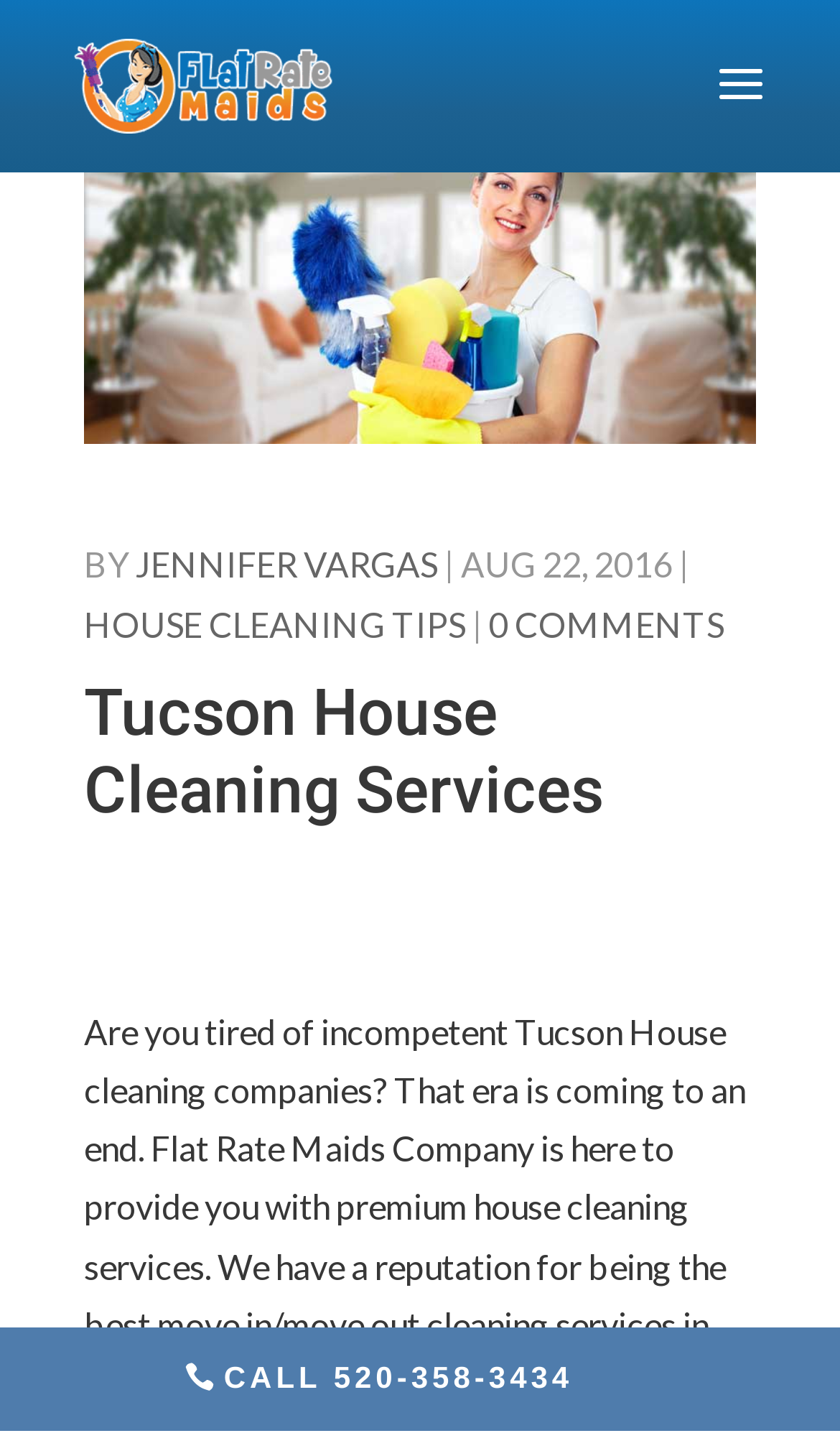What is the company name?
Please provide a single word or phrase based on the screenshot.

Flat Rate Maids